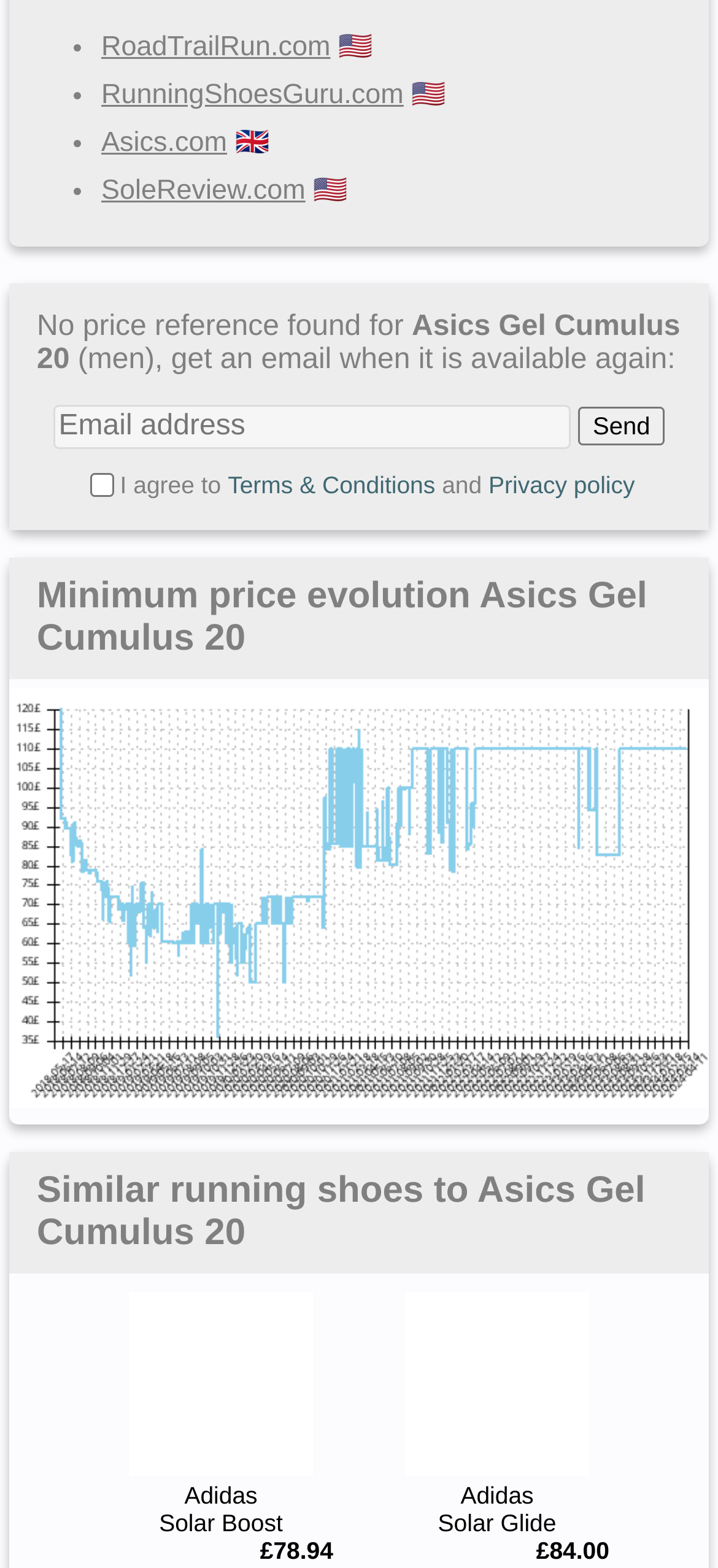Respond with a single word or phrase for the following question: 
What is the country flag next to Asics.com?

UK